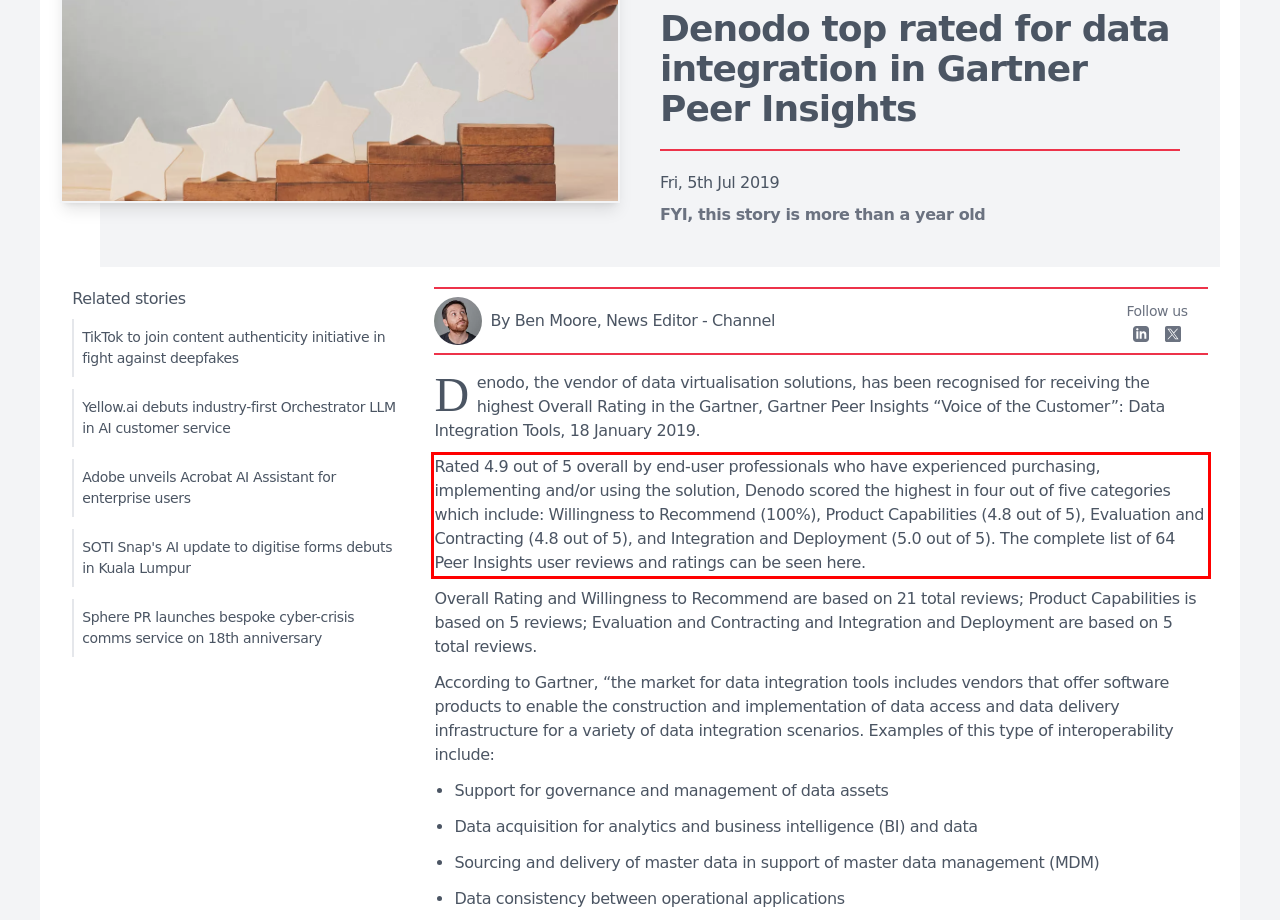Please recognize and transcribe the text located inside the red bounding box in the webpage image.

Rated 4.9 out of 5 overall by end-user professionals who have experienced purchasing, implementing and/or using the solution, Denodo scored the highest in four out of five categories which include: Willingness to Recommend (100%), Product Capabilities (4.8 out of 5), Evaluation and Contracting (4.8 out of 5), and Integration and Deployment (5.0 out of 5). The complete list of 64 Peer Insights user reviews and ratings can be seen here.